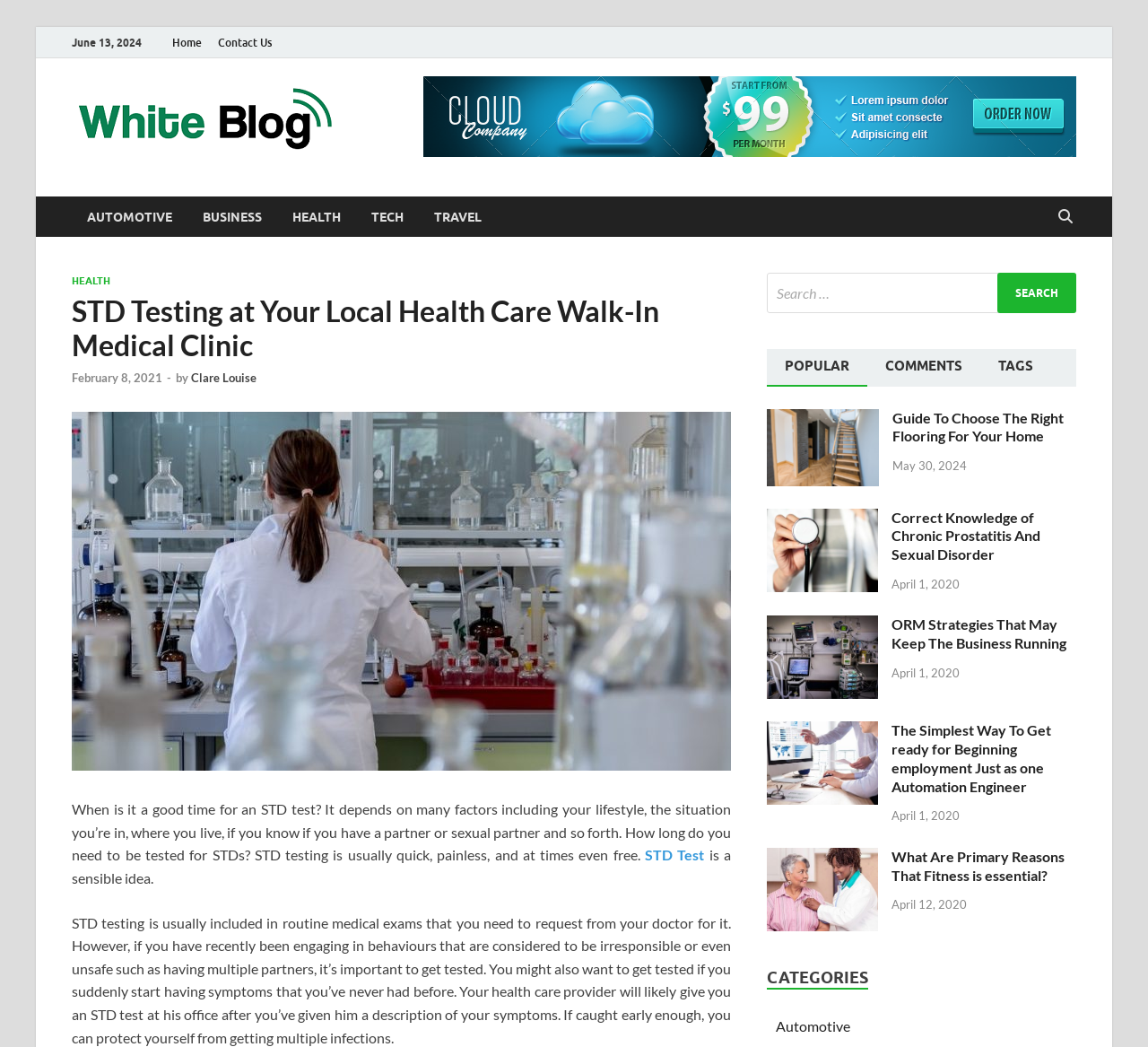Find the bounding box coordinates for the area you need to click to carry out the instruction: "Click on the 'HEALTH' category". The coordinates should be four float numbers between 0 and 1, indicated as [left, top, right, bottom].

[0.241, 0.188, 0.31, 0.226]